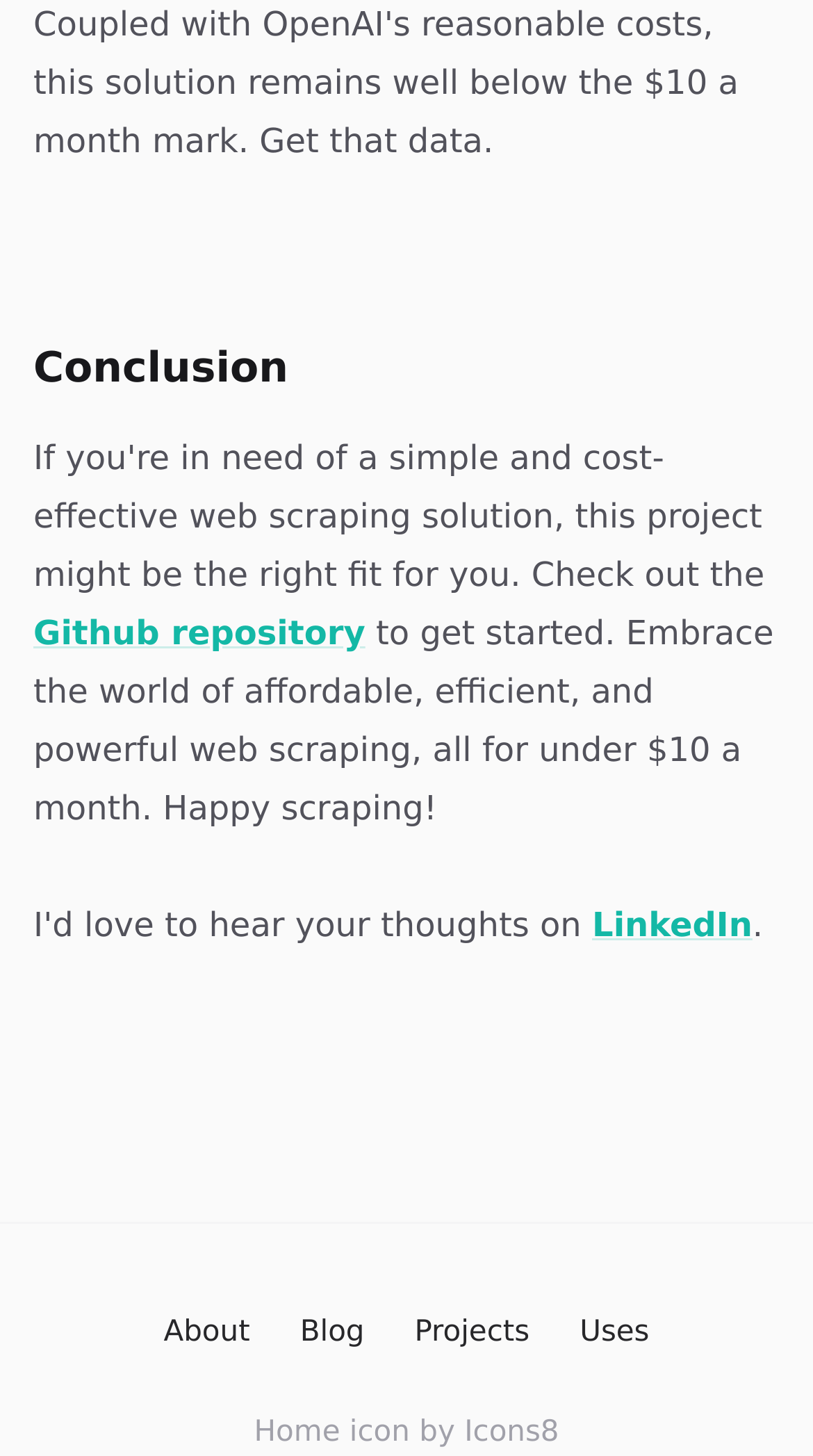Please determine the bounding box coordinates of the element's region to click for the following instruction: "go to the home page".

[0.312, 0.972, 0.418, 0.995]